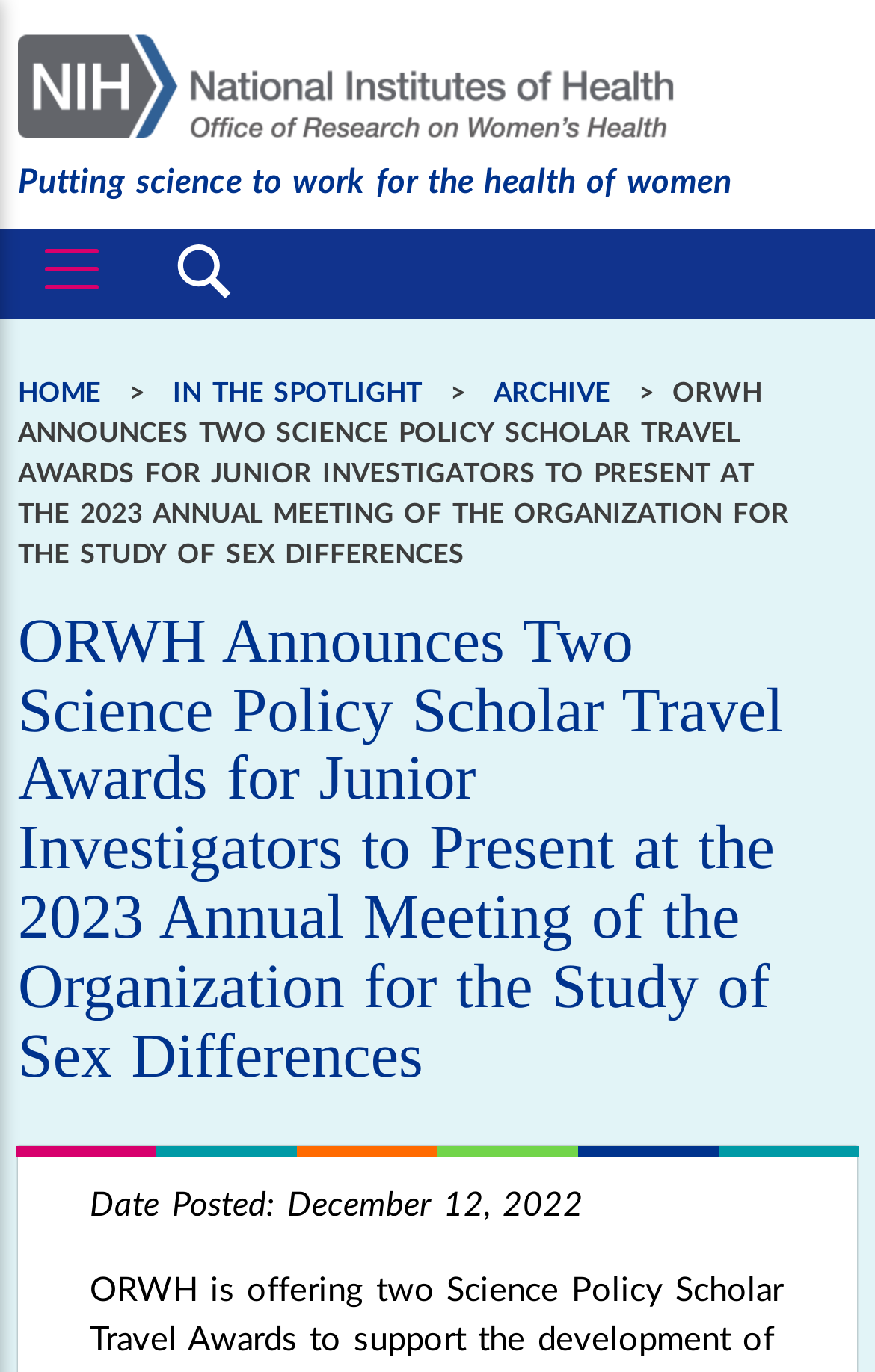What is the purpose of the button? Based on the image, give a response in one word or a short phrase.

Toggle navigation